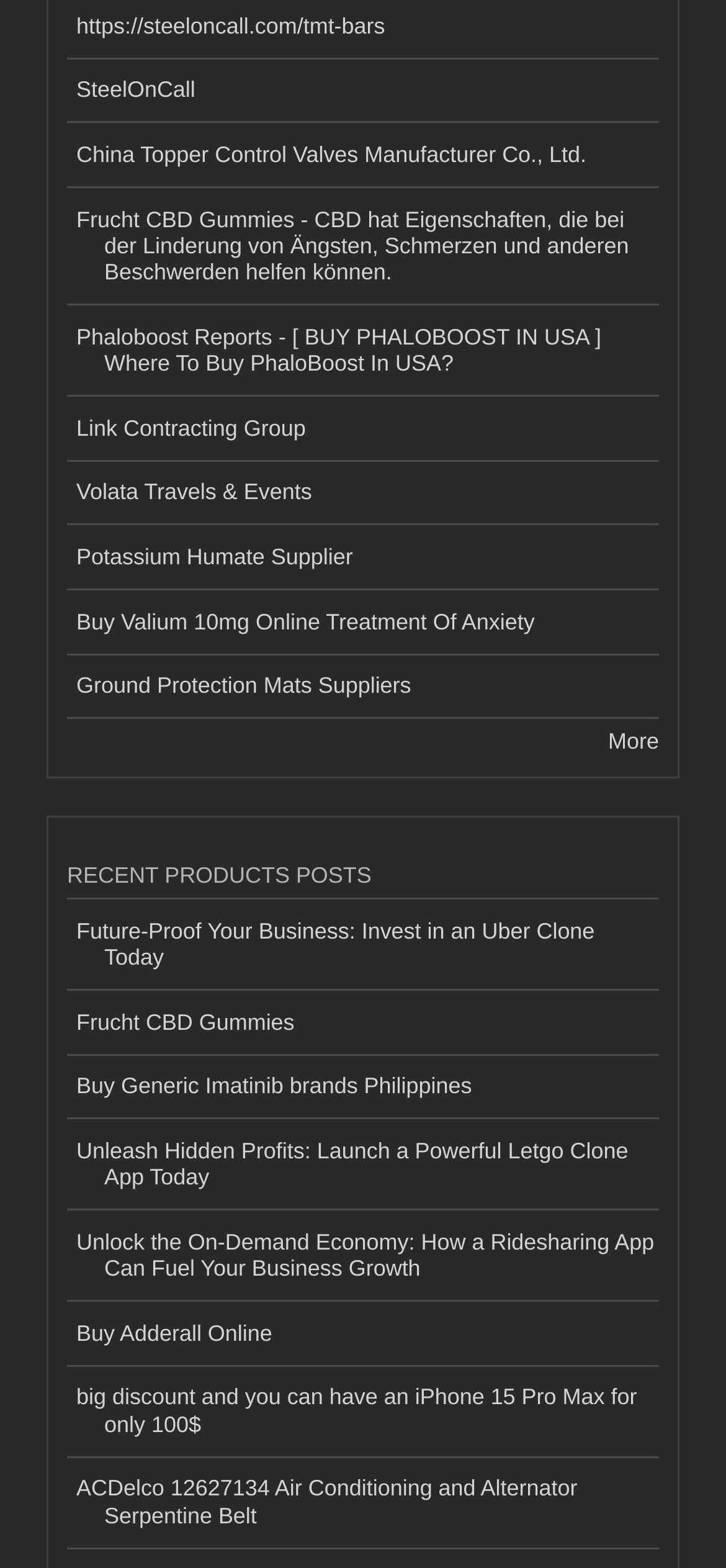Bounding box coordinates should be provided in the format (top-left x, top-left y, bottom-right x, bottom-right y) with all values between 0 and 1. Identify the bounding box for this UI element: Link Contracting Group

[0.092, 0.253, 0.908, 0.294]